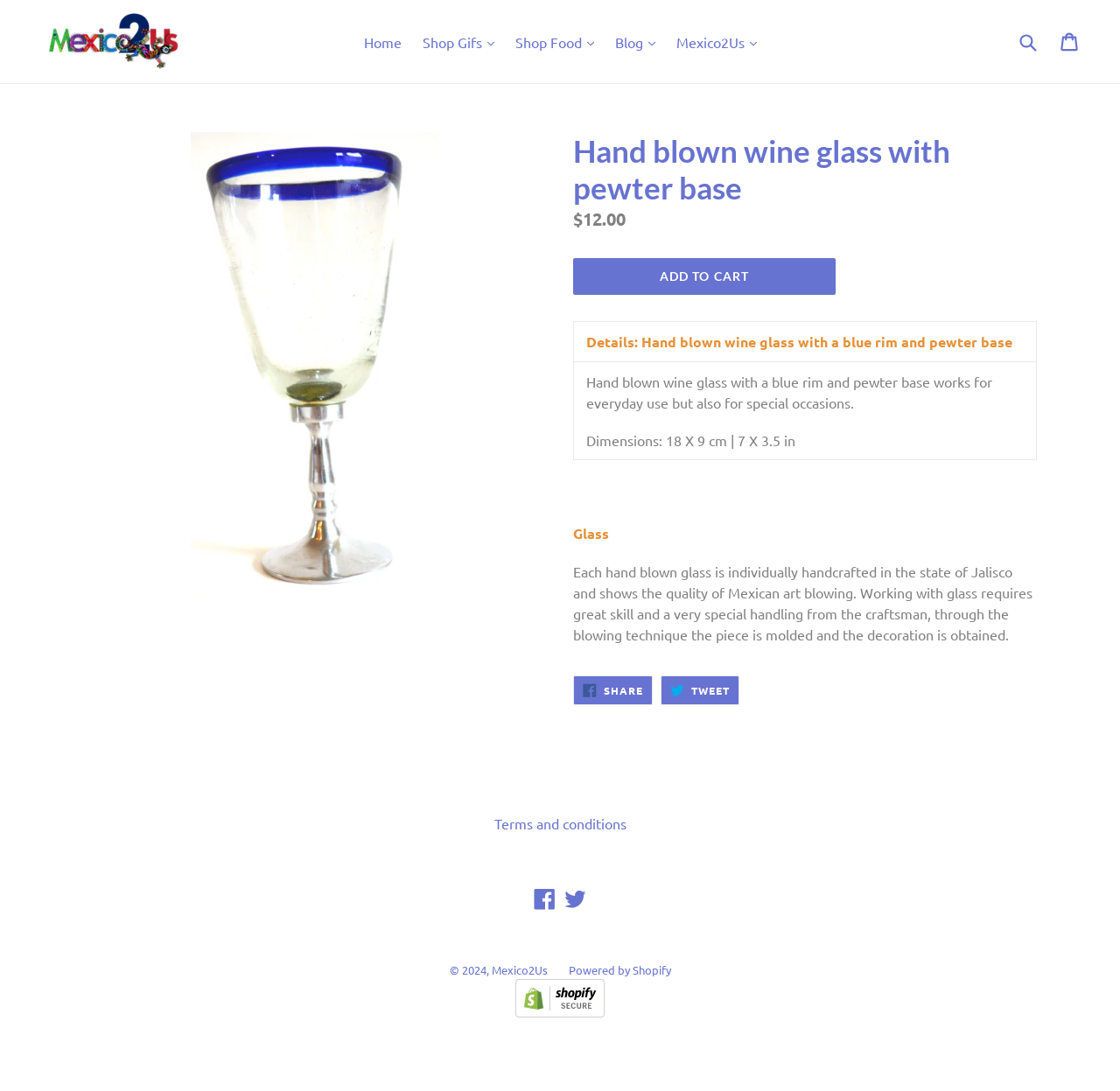Locate the bounding box coordinates of the area where you should click to accomplish the instruction: "Share on Facebook".

[0.512, 0.619, 0.583, 0.647]